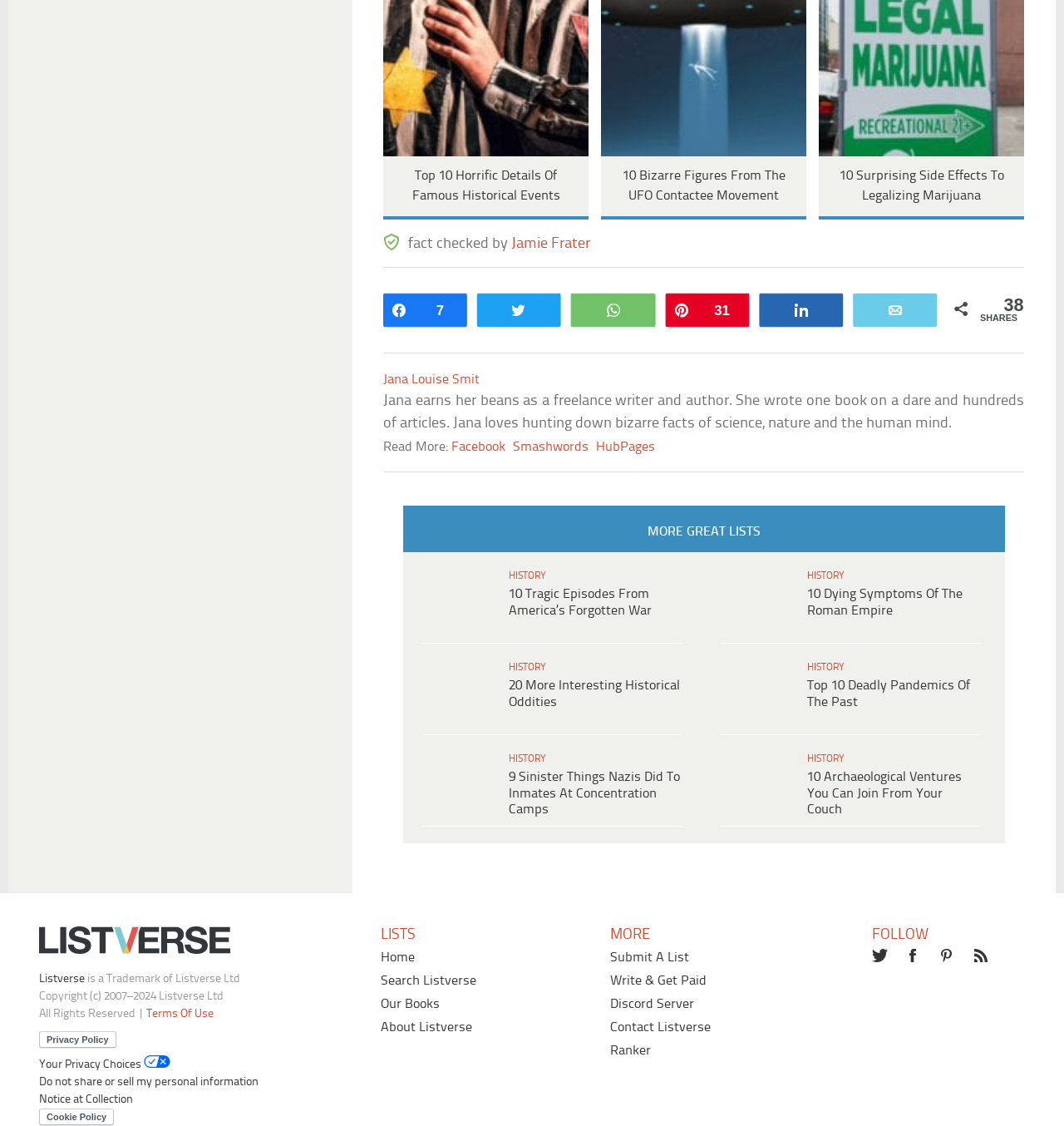Provide the bounding box coordinates of the UI element this sentence describes: "20 More Interesting Historical Oddities".

[0.498, 0.483, 0.604, 0.51]